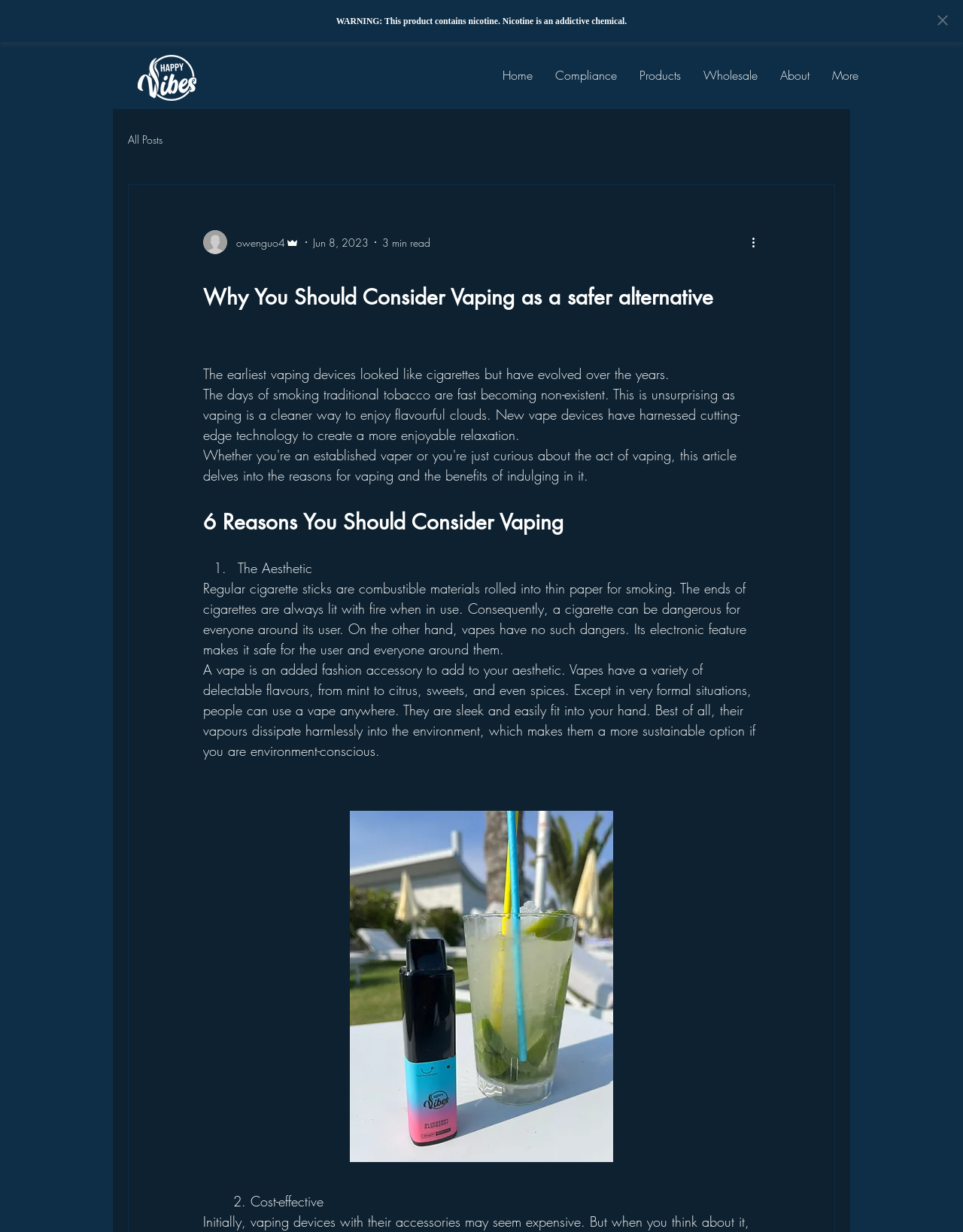What is the warning message on the webpage?
Using the visual information, reply with a single word or short phrase.

WARNING: This product contains nicotine.